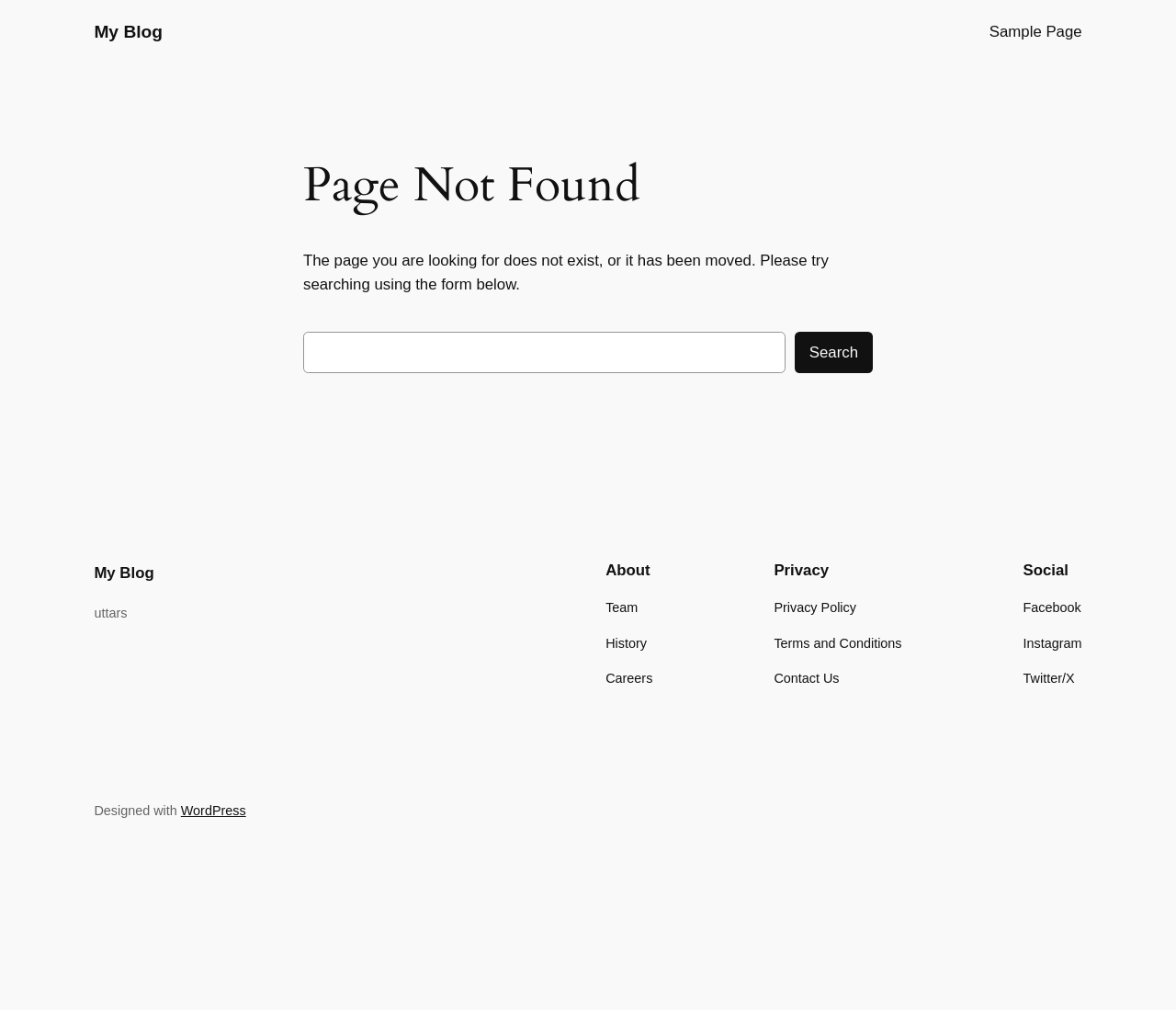Pinpoint the bounding box coordinates of the clickable element needed to complete the instruction: "check About". The coordinates should be provided as four float numbers between 0 and 1: [left, top, right, bottom].

[0.515, 0.592, 0.555, 0.682]